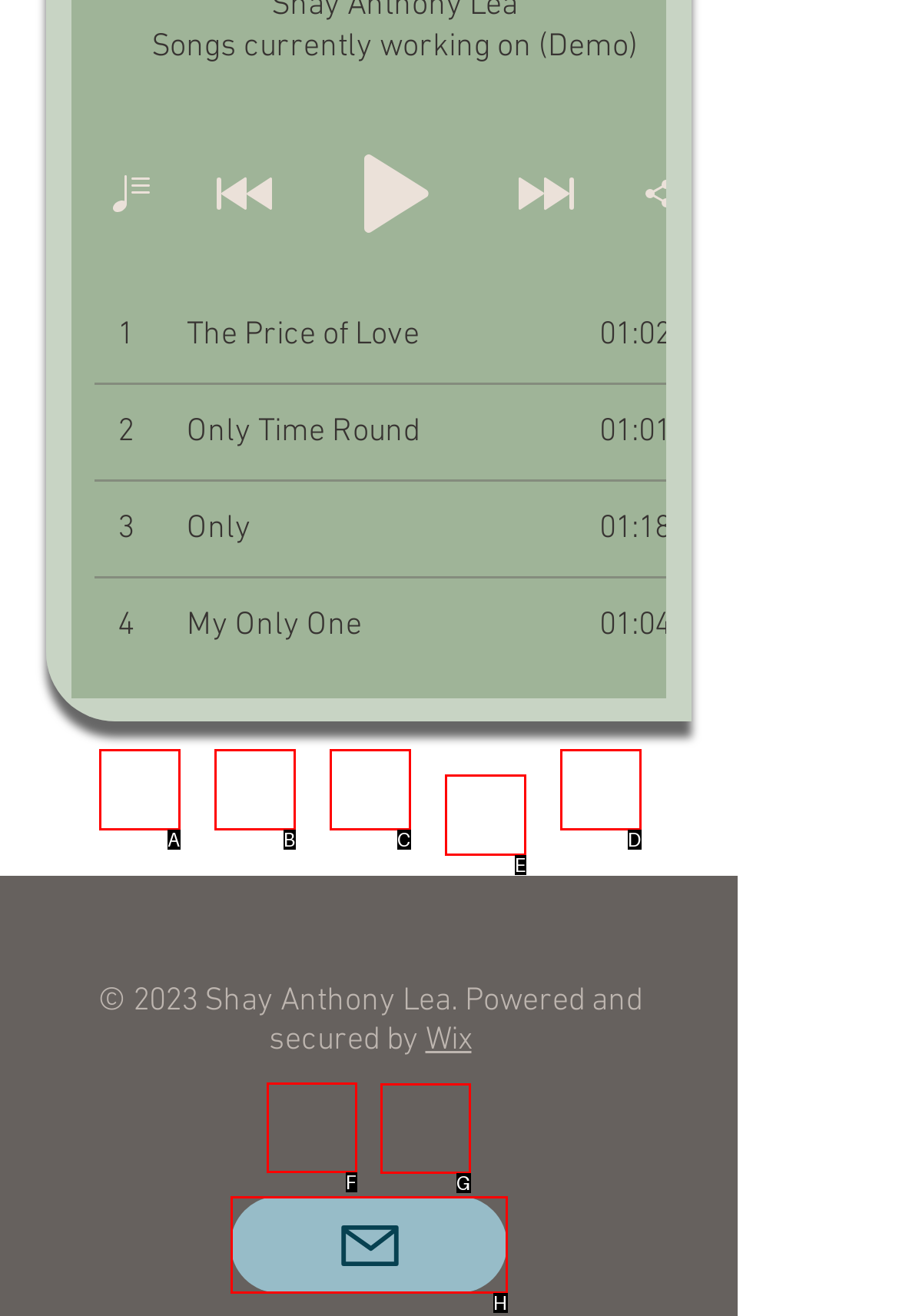Identify the correct option to click in order to complete this task: Visit Facebook
Answer with the letter of the chosen option directly.

F